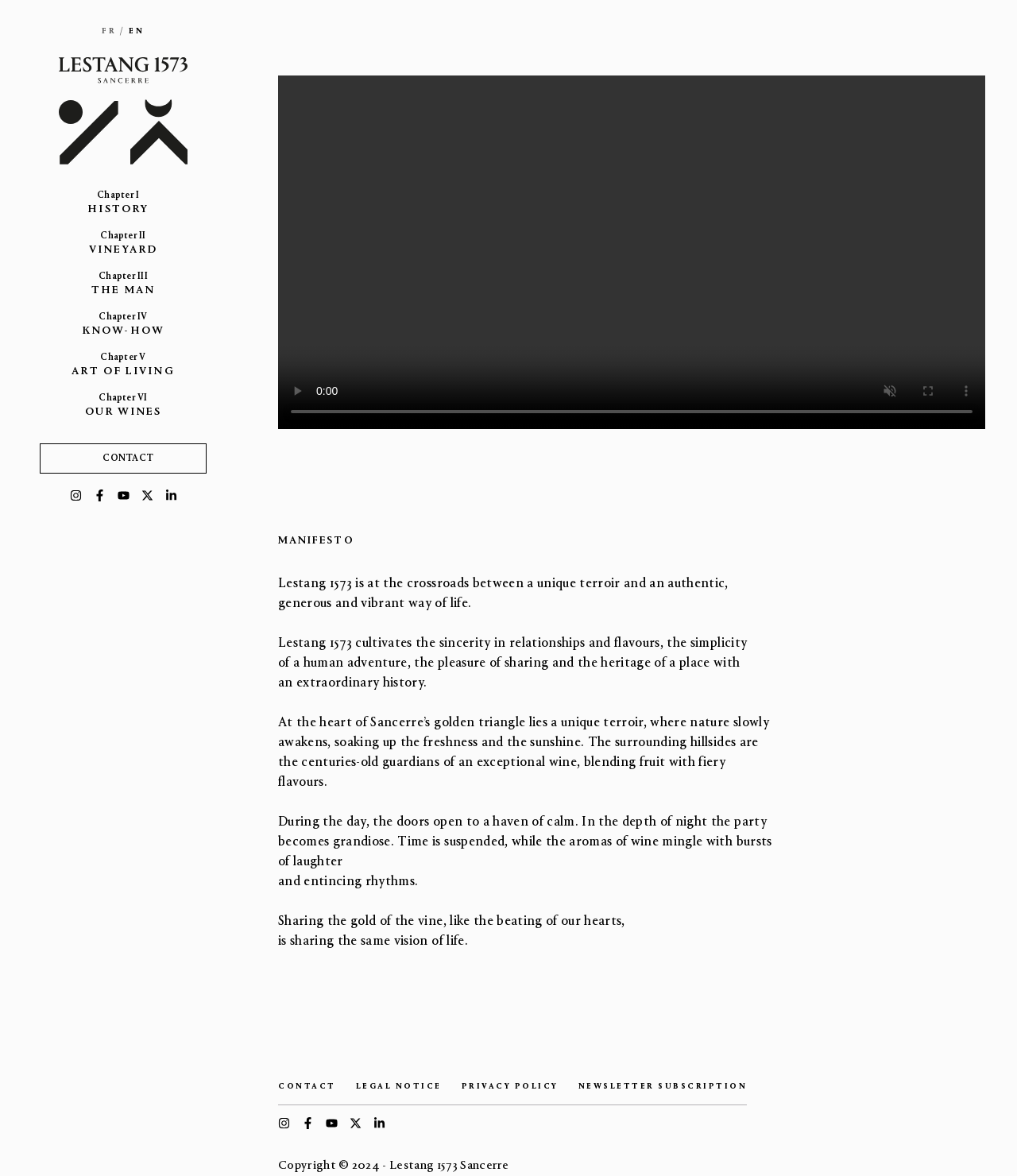What is the theme of the webpage?
Based on the image, give a one-word or short phrase answer.

Wine and winery